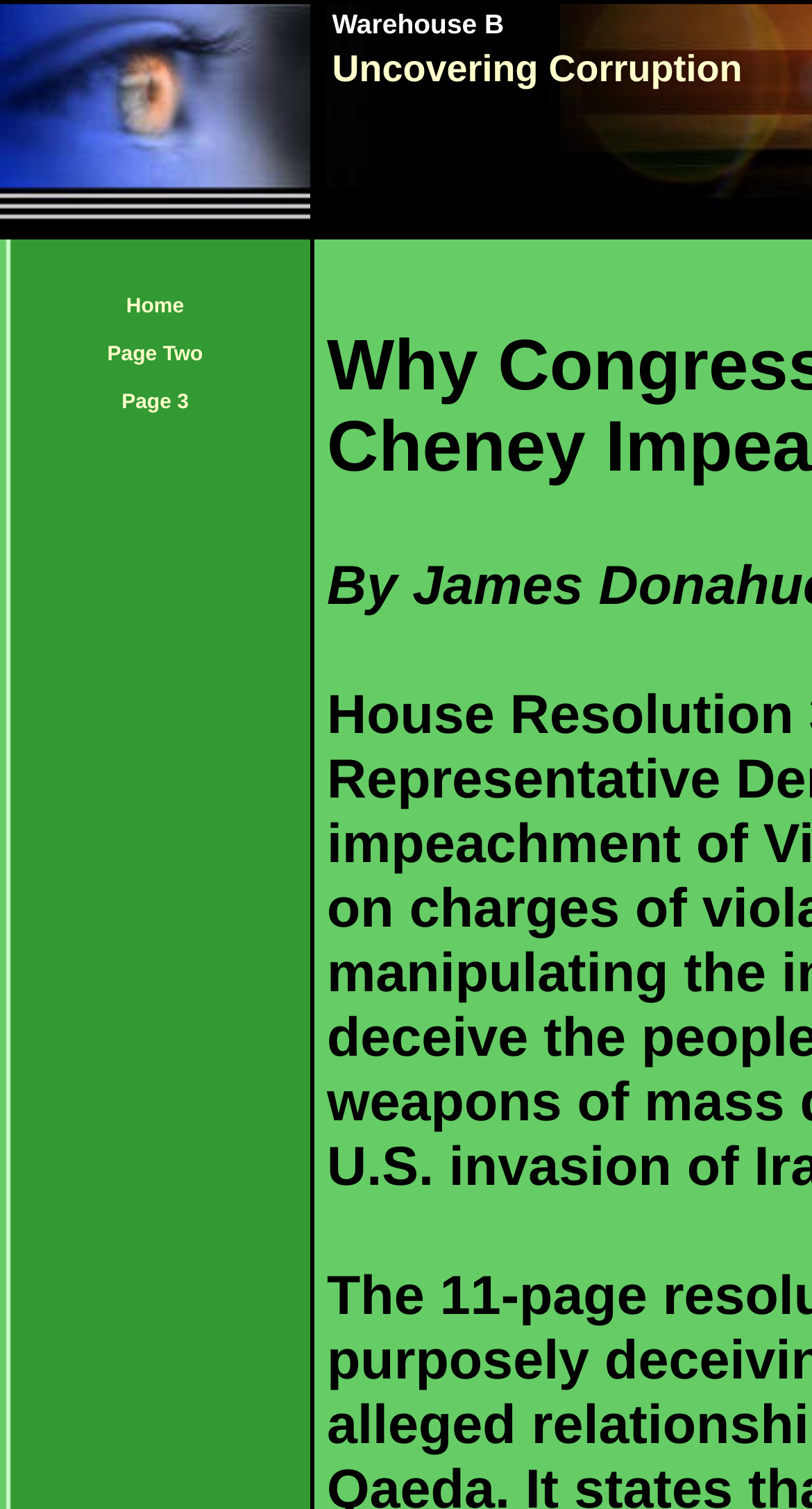How many pages are listed in the menu?
Observe the image and answer the question with a one-word or short phrase response.

3